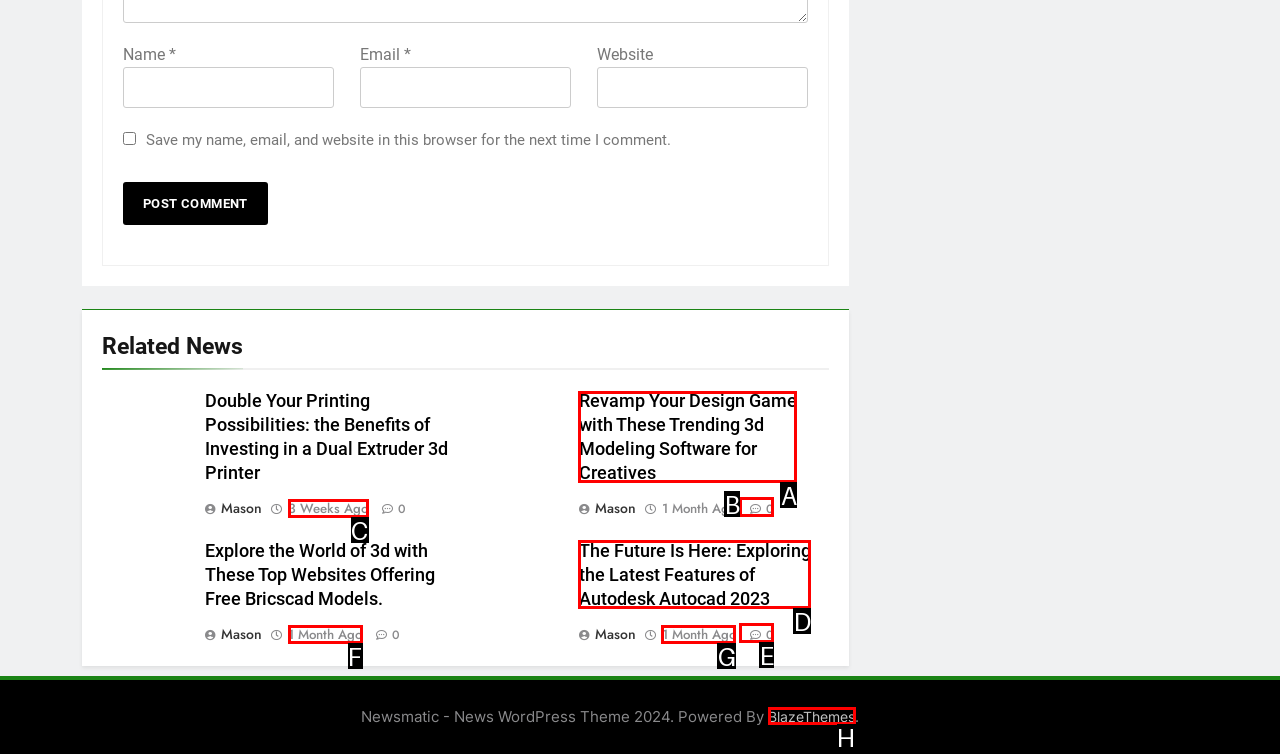From the given options, choose the HTML element that aligns with the description: 1 month ago11 months ago. Respond with the letter of the selected element.

F